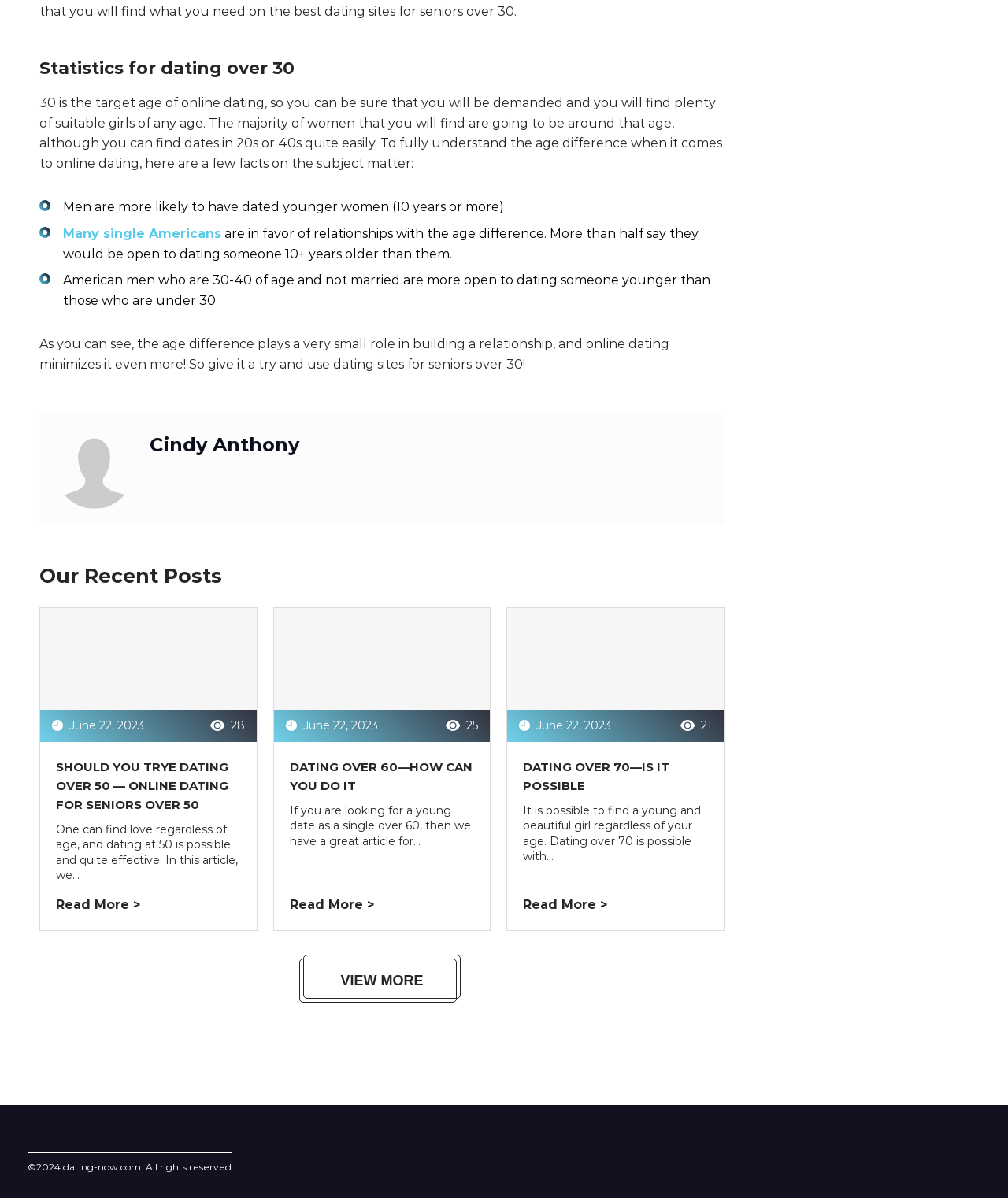Please specify the bounding box coordinates of the region to click in order to perform the following instruction: "Read the post about dating over 70".

[0.503, 0.507, 0.718, 0.619]